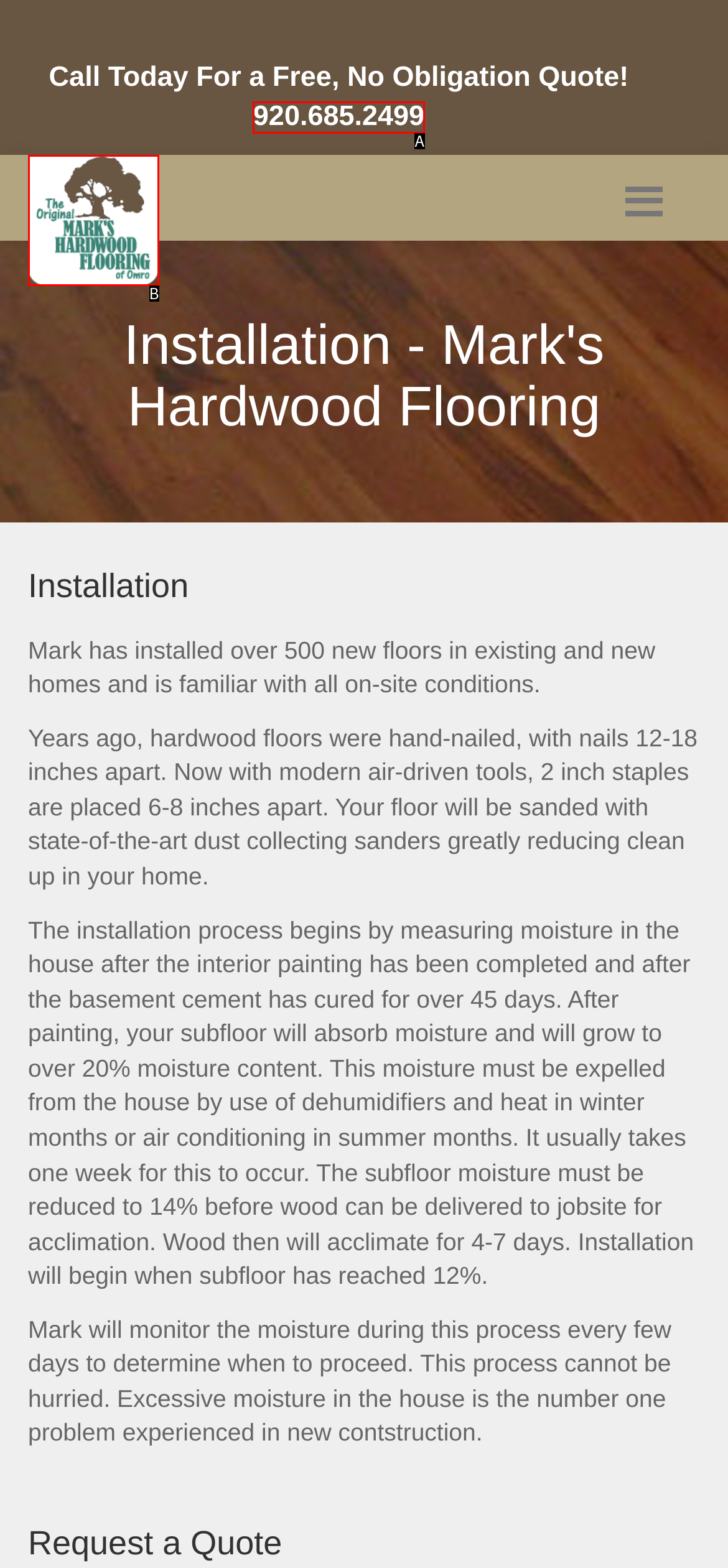Find the HTML element that matches the description: 920.685.2499
Respond with the corresponding letter from the choices provided.

A